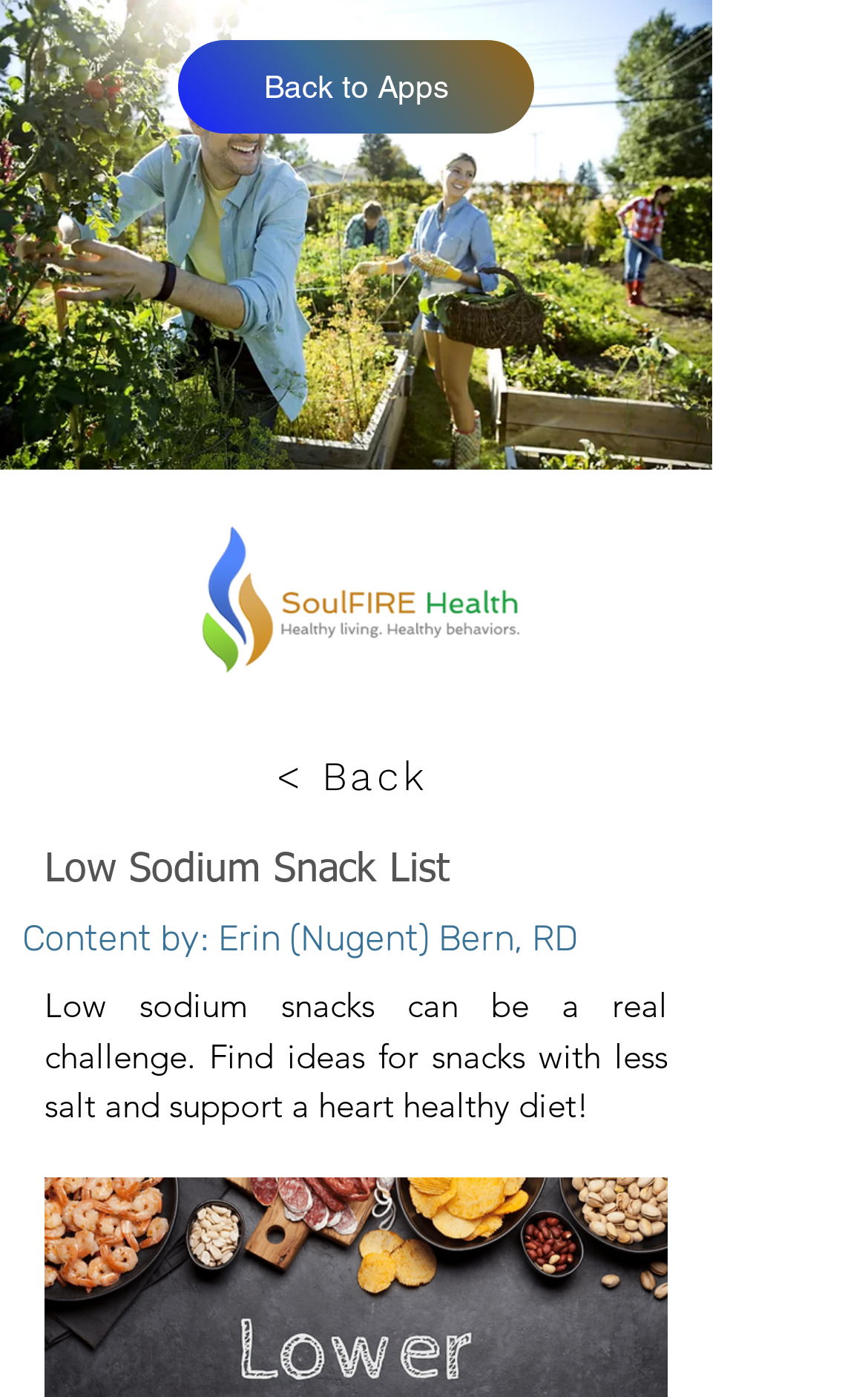Can you find and provide the title of the webpage?

Low Sodium Snack List